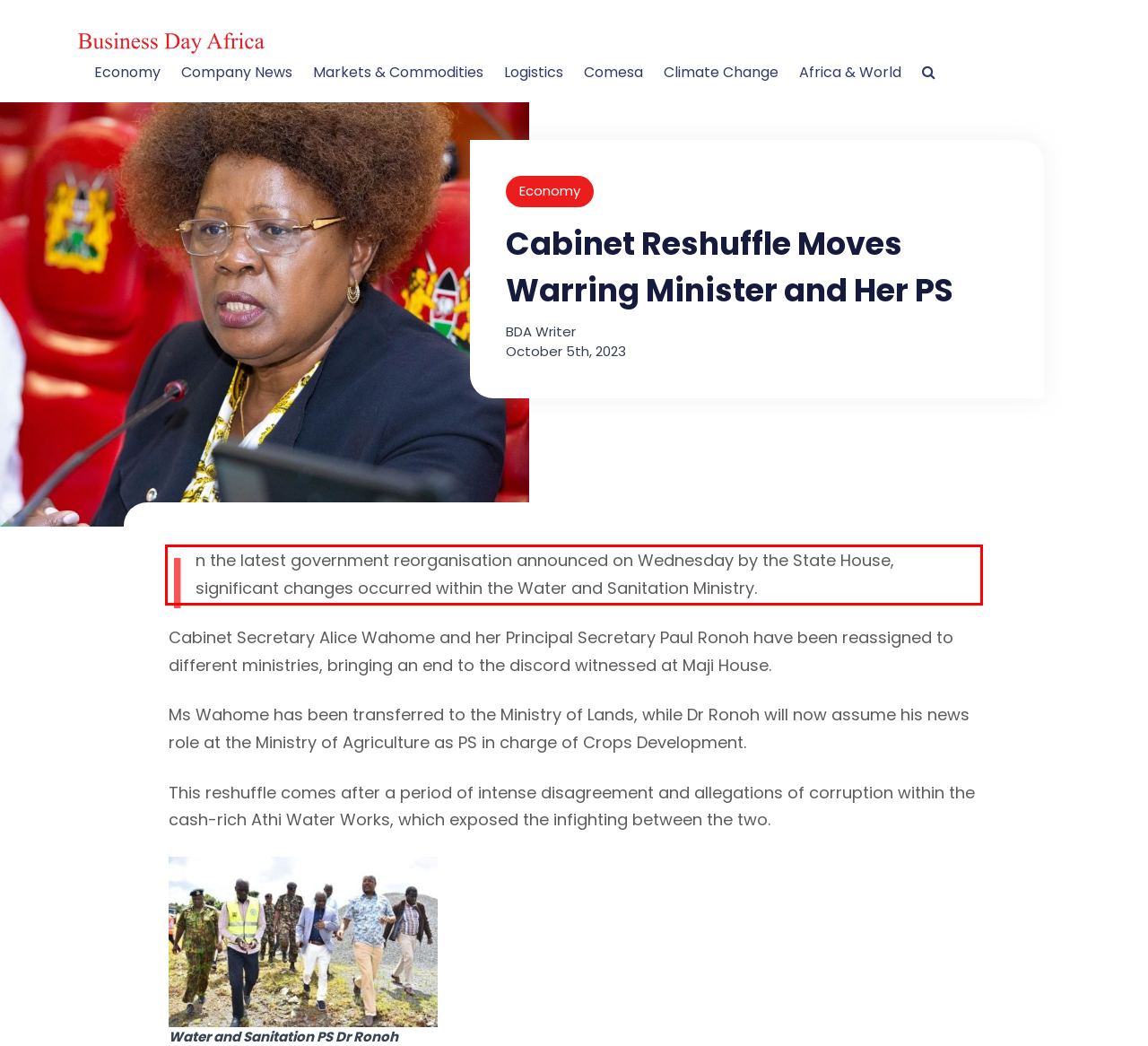You are given a screenshot with a red rectangle. Identify and extract the text within this red bounding box using OCR.

In the latest government reorganisation announced on Wednesday by the State House, significant changes occurred within the Water and Sanitation Ministry.